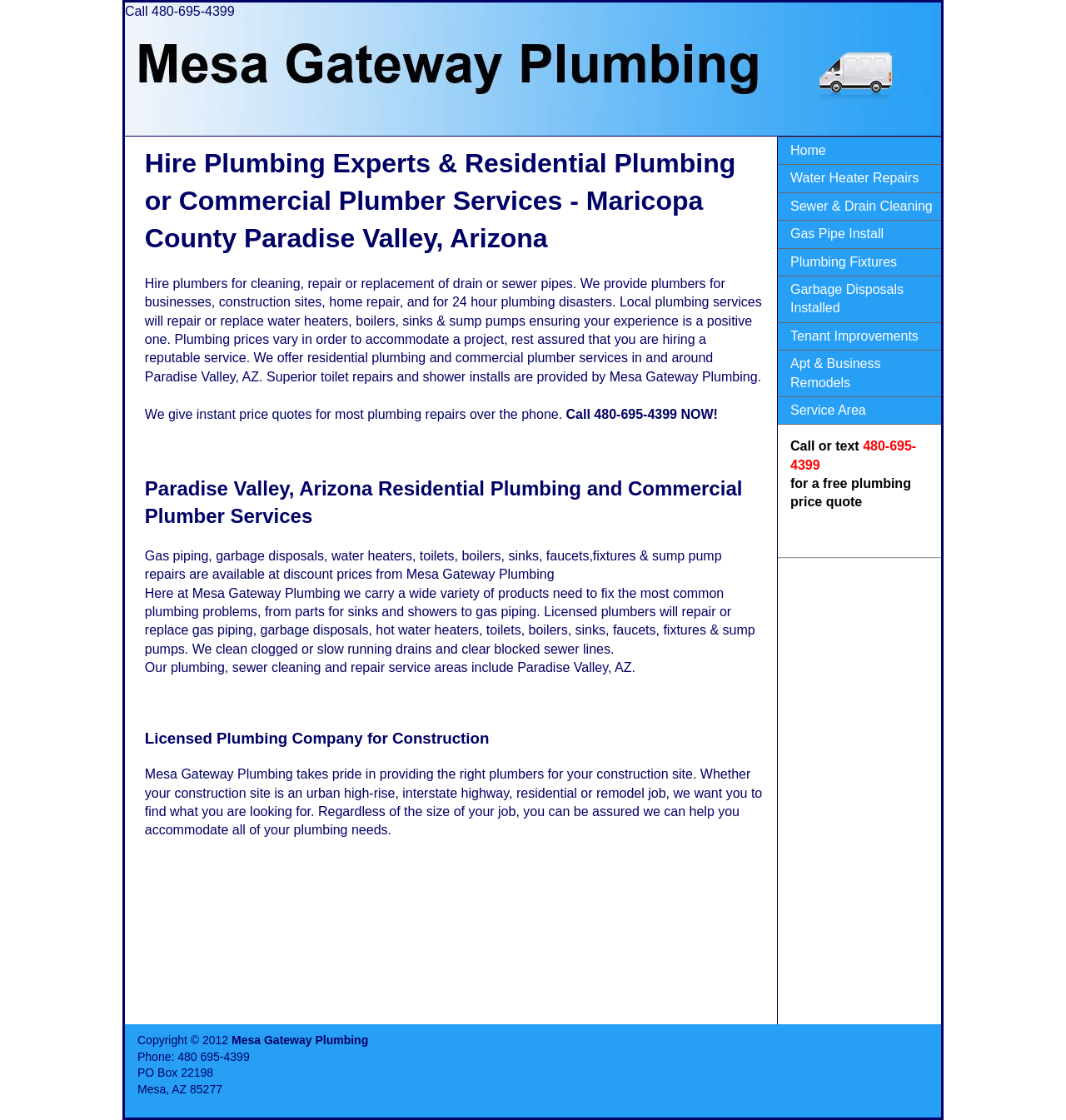What services do they offer for construction sites?
Refer to the image and provide a thorough answer to the question.

I found this information by reading the section with the heading 'Licensed Plumbing Company for Construction', which mentions that they provide plumbers for construction sites and can accommodate all plumbing needs.